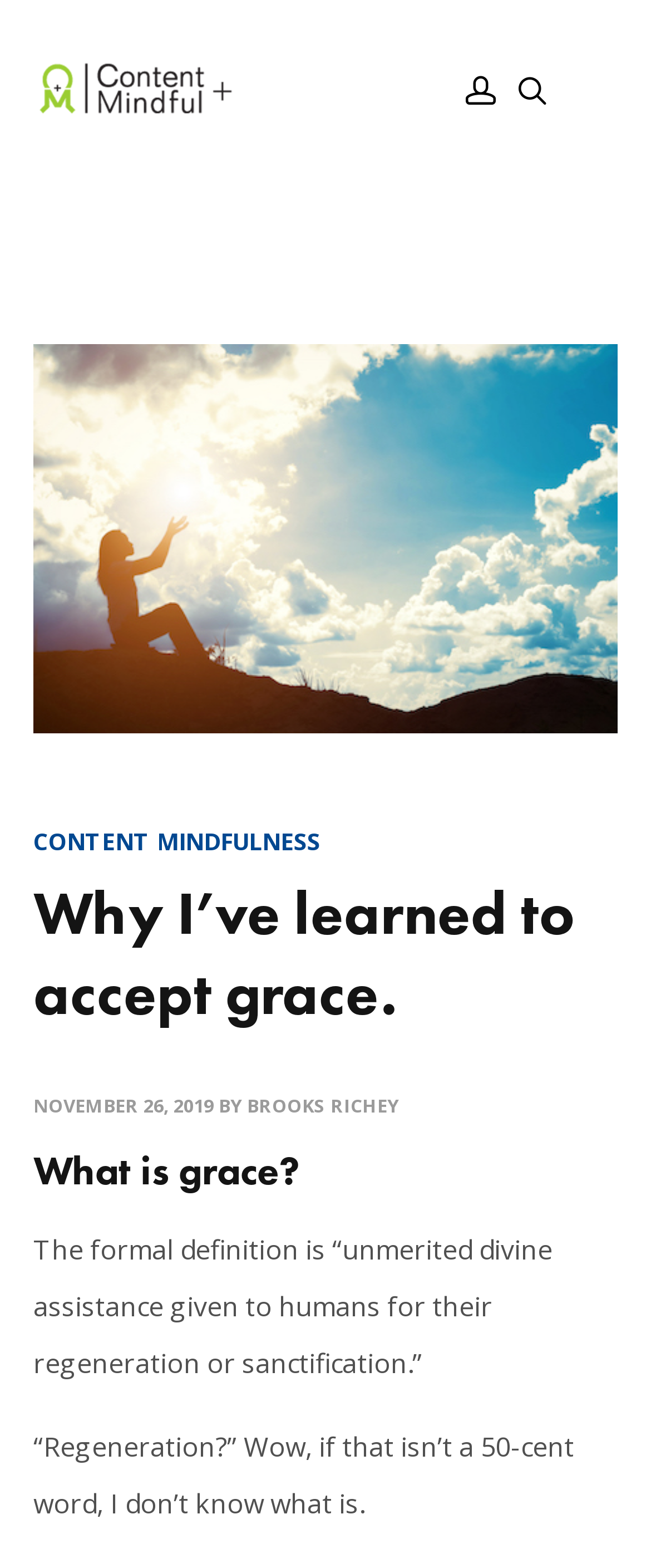By analyzing the image, answer the following question with a detailed response: How many links are in the top header?

The top header contains three links: one with the text 'Content + Mindful', one with an icon '', and one with an empty text. These links can be found by examining the header element and its child elements.